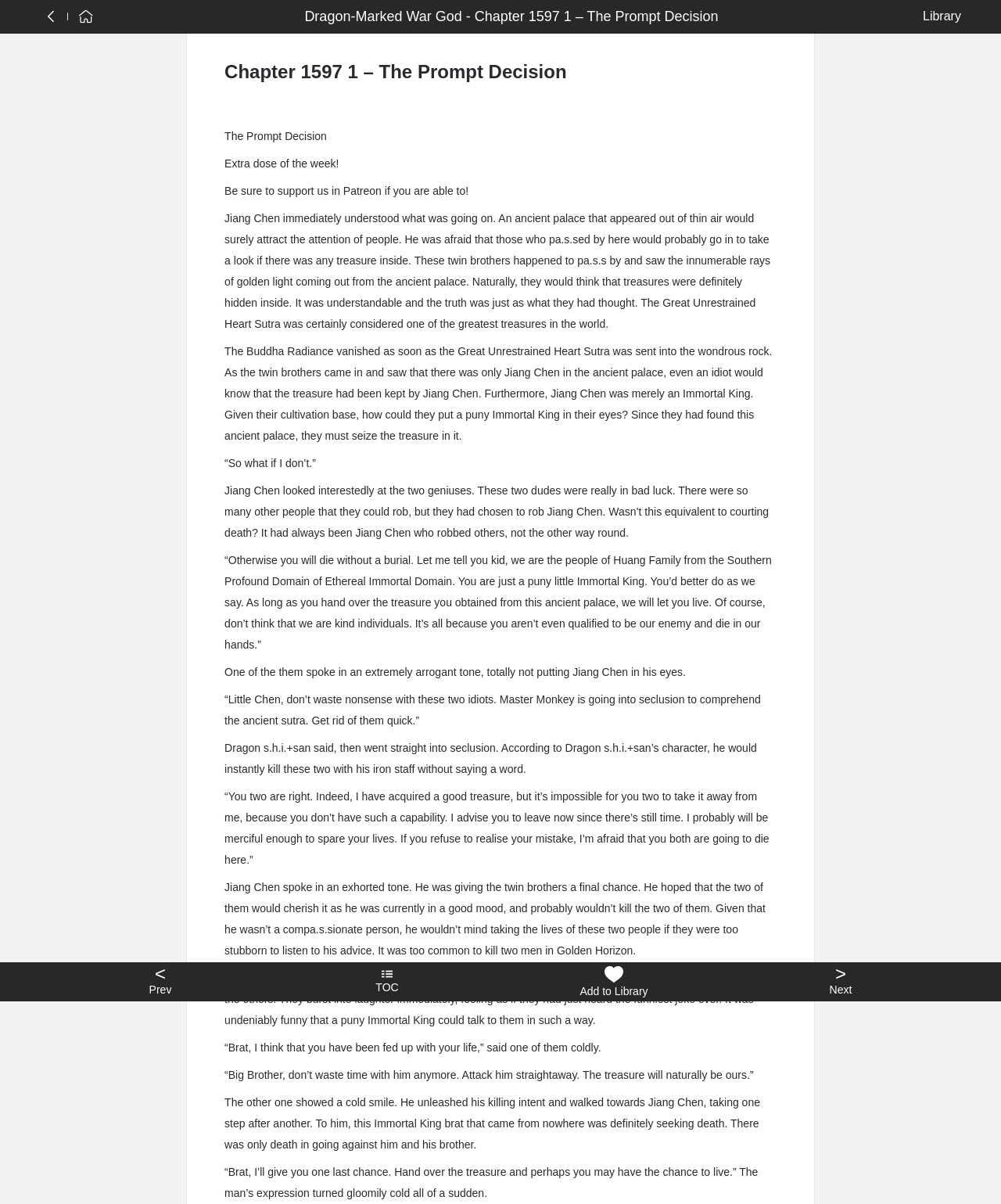Analyze the image and deliver a detailed answer to the question: How many links are there at the top of the webpage?

There are three link elements at the top of the webpage, namely '', '', and 'Library'. These links are located at the top of the webpage and can be identified by their bounding box coordinates.